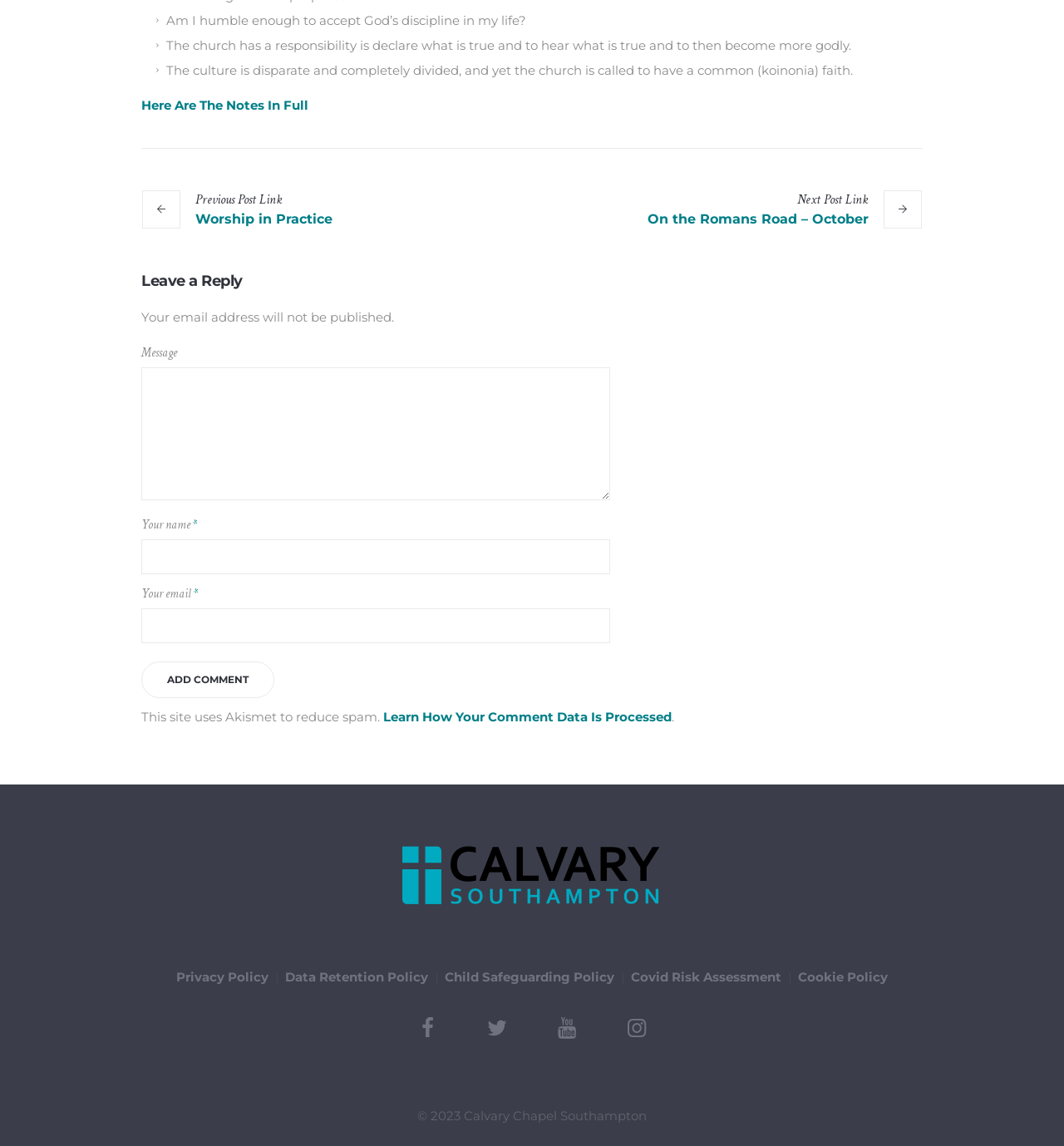What is the name of the church mentioned on the webpage?
Respond to the question with a well-detailed and thorough answer.

The name of the church can be found in the link element at the bottom of the webpage, which reads 'Bible Teaching Church in Southampton England - Calvary Chapel Southampton'. This link is likely a reference to the church's website or a related resource.